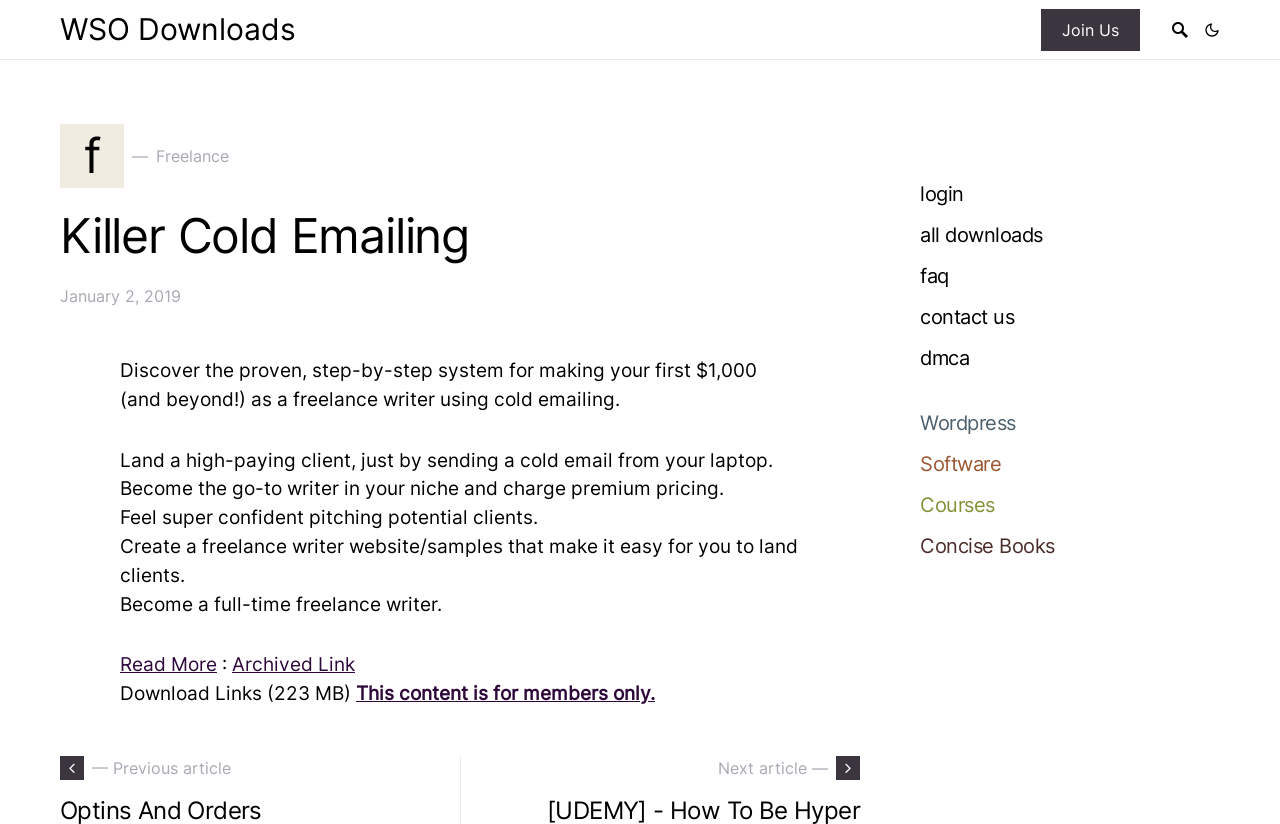What is the purpose of the 'Read More' link?
Refer to the image and provide a concise answer in one word or phrase.

To read more about the system